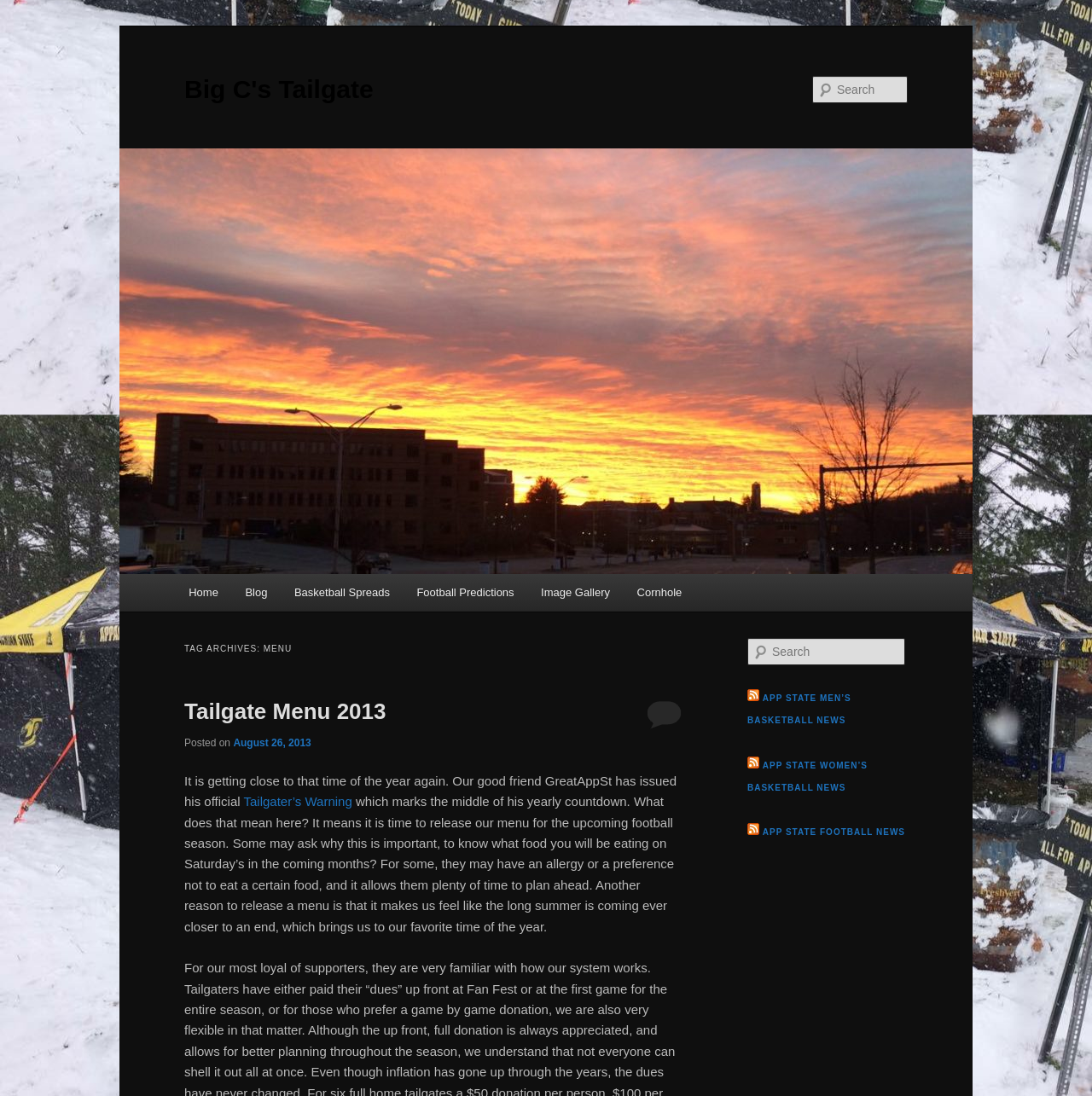Based on the visual content of the image, answer the question thoroughly: What type of news can be found on the webpage?

The webpage contains links to news about APP STATE MEN'S BASKETBALL NEWS, APP STATE WOMEN'S BASKETBALL NEWS, and APP STATE FOOTBALL NEWS, indicating that the webpage is related to basketball and football news.